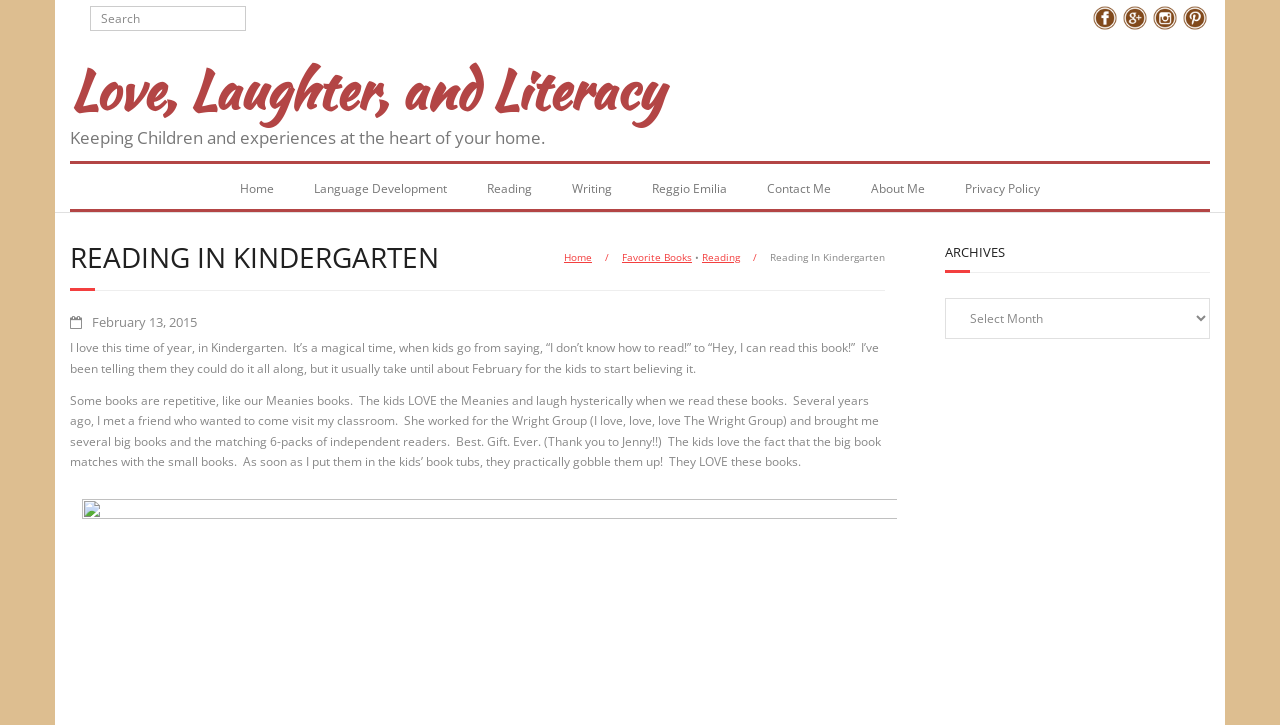Specify the bounding box coordinates of the region I need to click to perform the following instruction: "Explore the Archives". The coordinates must be four float numbers in the range of 0 to 1, i.e., [left, top, right, bottom].

[0.738, 0.335, 0.945, 0.376]